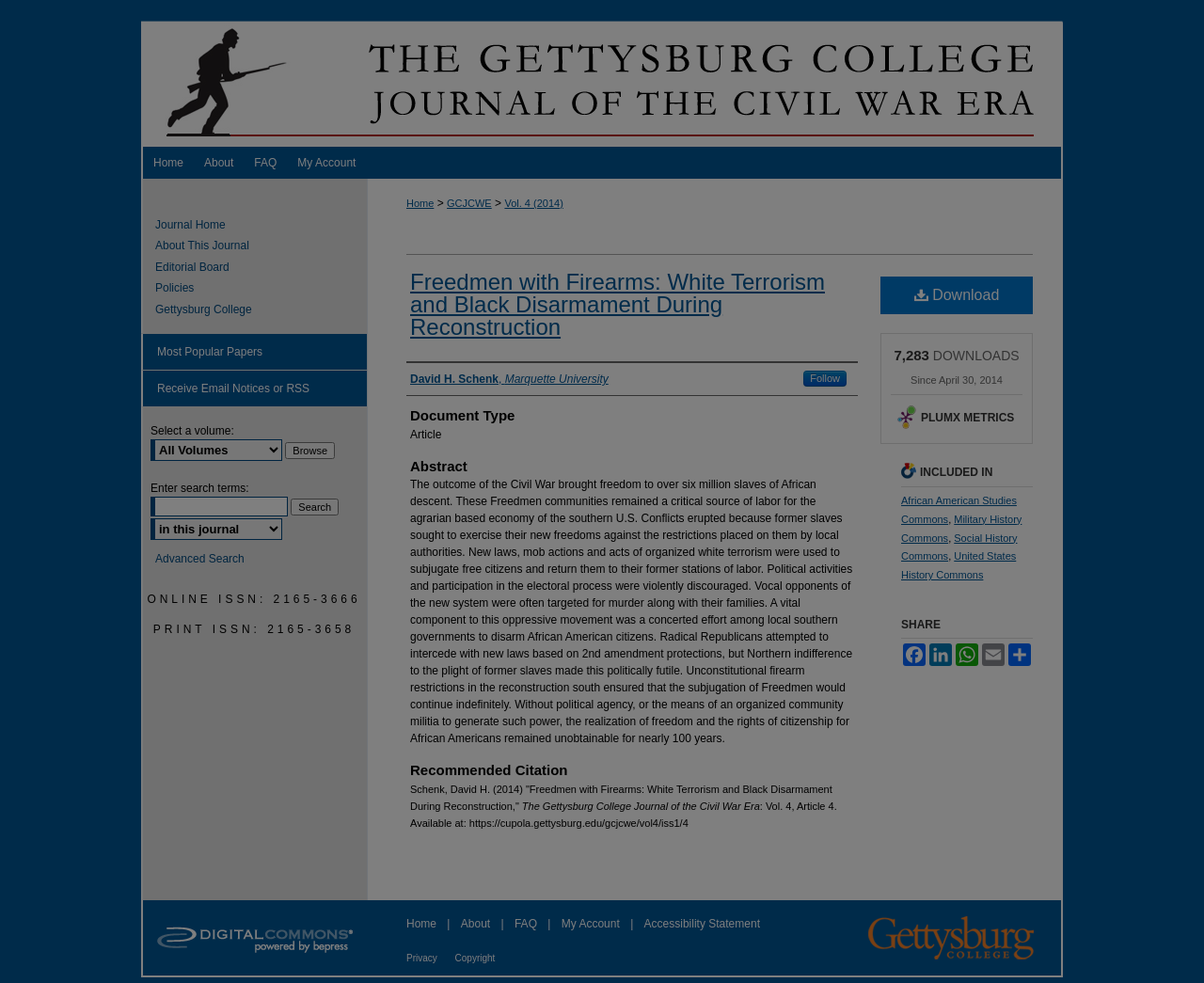Analyze the image and answer the question with as much detail as possible: 
Who is the author of the article?

The author of the article is mentioned in the 'Authors' section, which lists 'David H. Schenk, Marquette University' as the author.